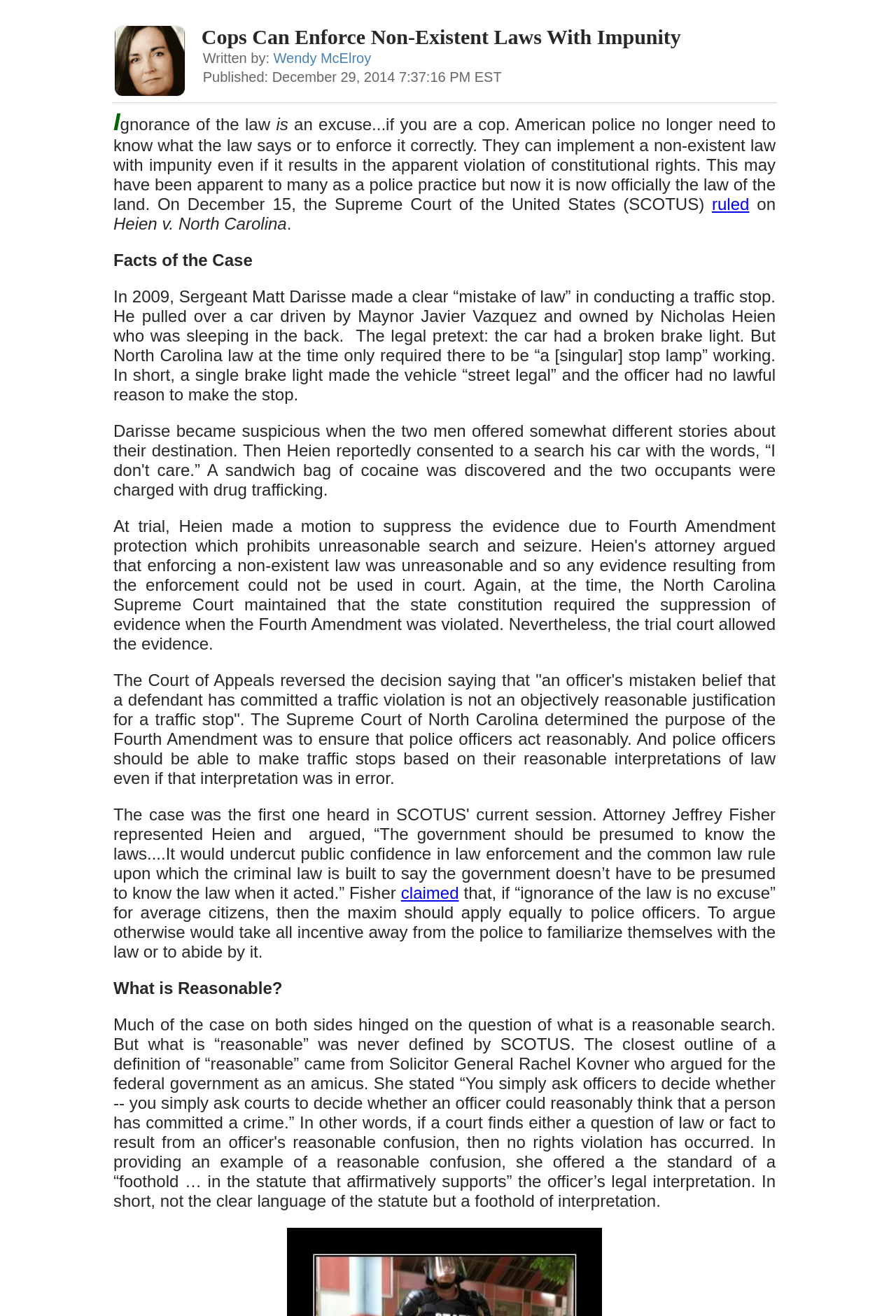Bounding box coordinates are given in the format (top-left x, top-left y, bottom-right x, bottom-right y). All values should be floating point numbers between 0 and 1. Provide the bounding box coordinate for the UI element described as: claimed

[0.447, 0.671, 0.512, 0.686]